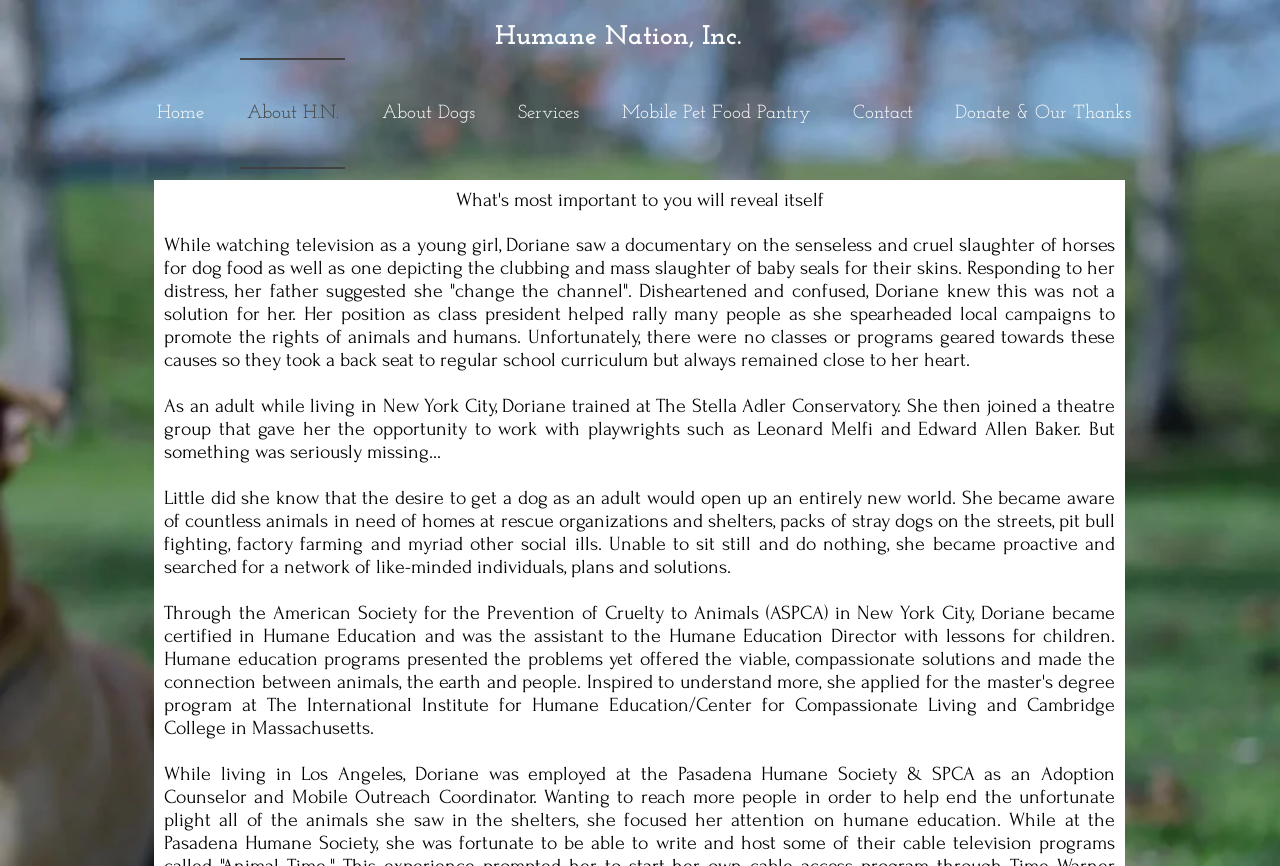What is the name of the organization?
Refer to the image and give a detailed response to the question.

The name of the organization can be found in the heading element at the top of the webpage, which is 'Humane Nation, Inc.'.